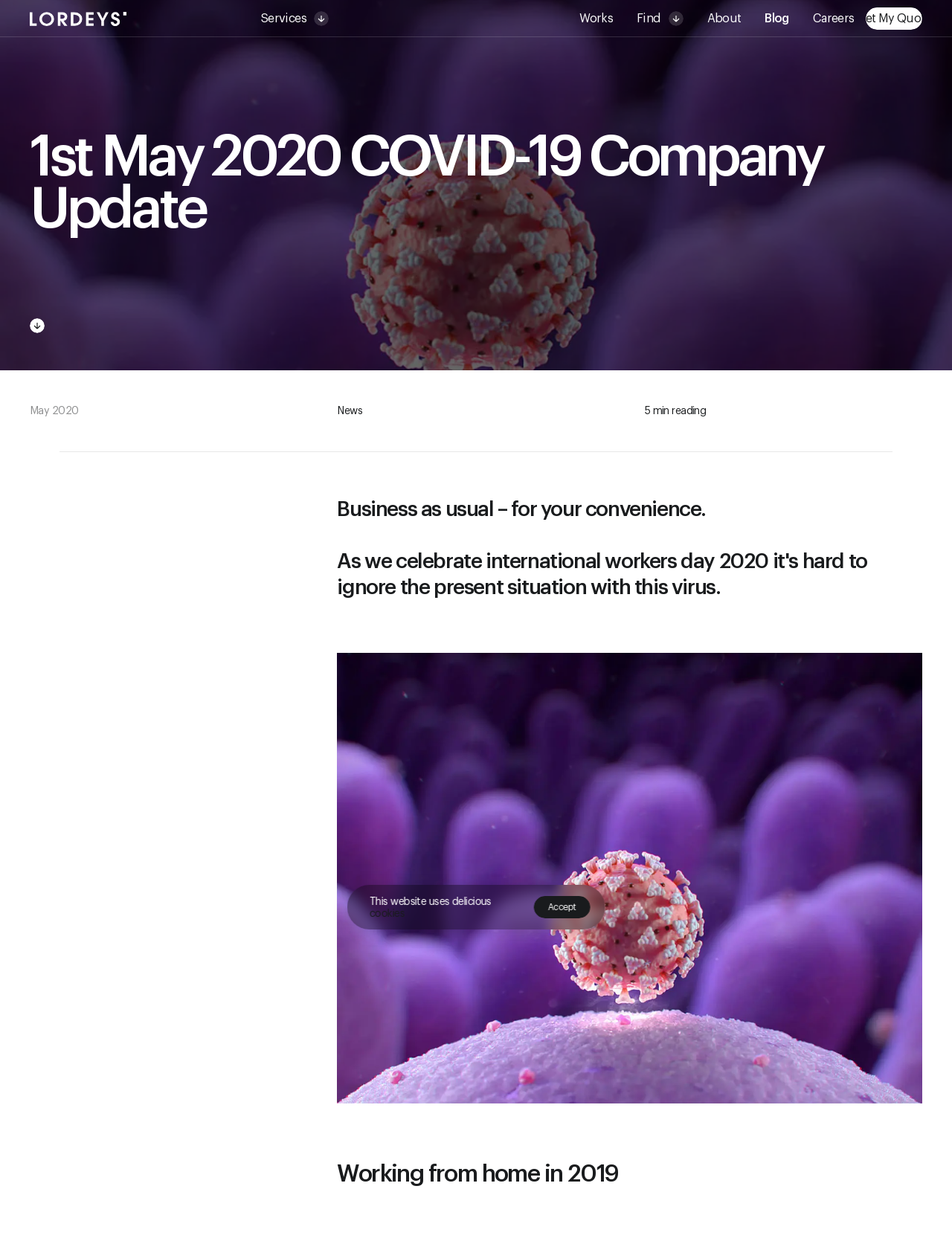What is the purpose of the button at the bottom?
Answer the question in a detailed and comprehensive manner.

The button is part of the cookie consent dialog and its purpose is to accept the use of cookies on the website, as described by the static text 'This website uses delicious' and the button's text 'Accept use of cookies'.